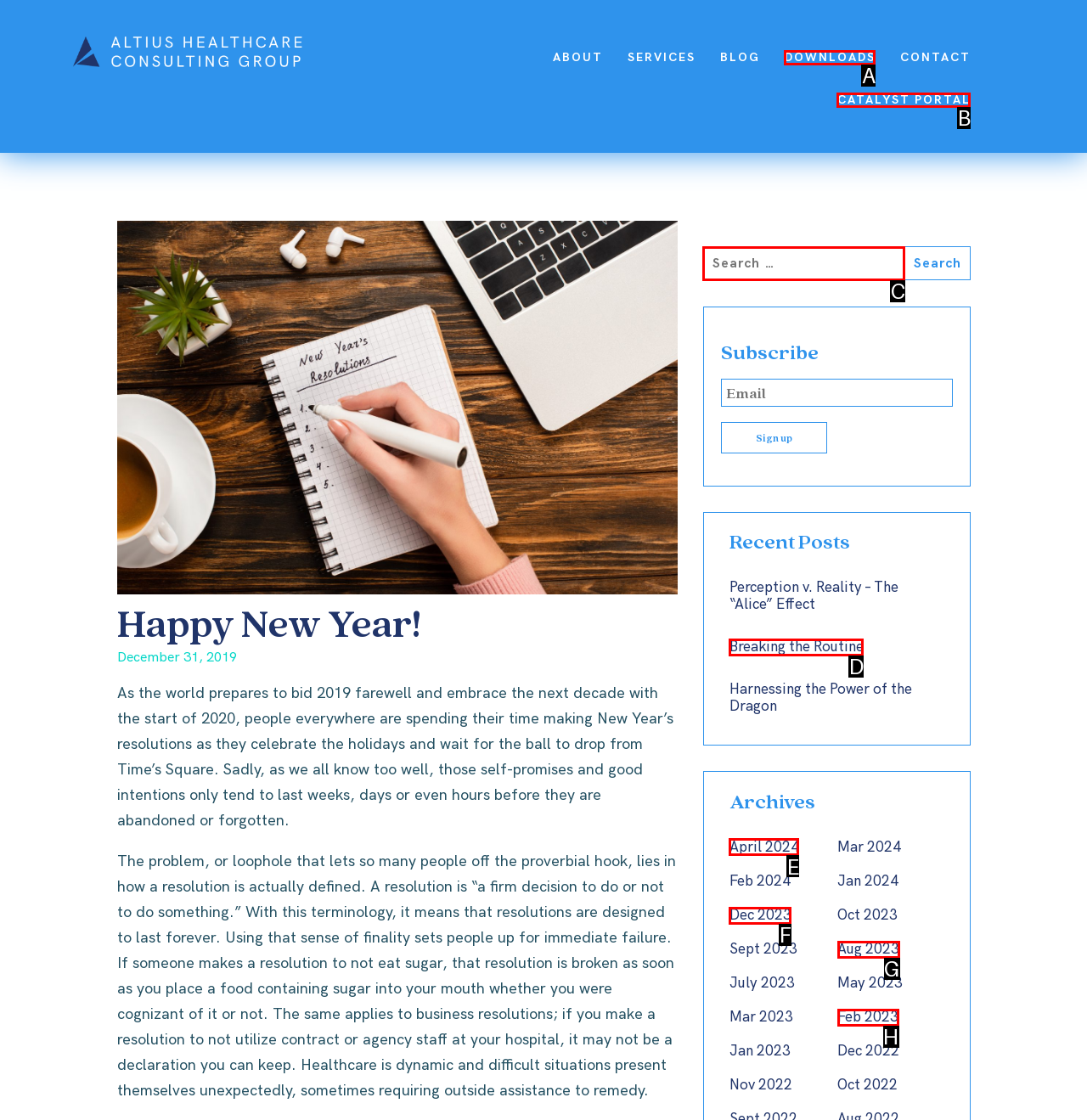Determine the right option to click to perform this task: View archives from April 2024
Answer with the correct letter from the given choices directly.

E